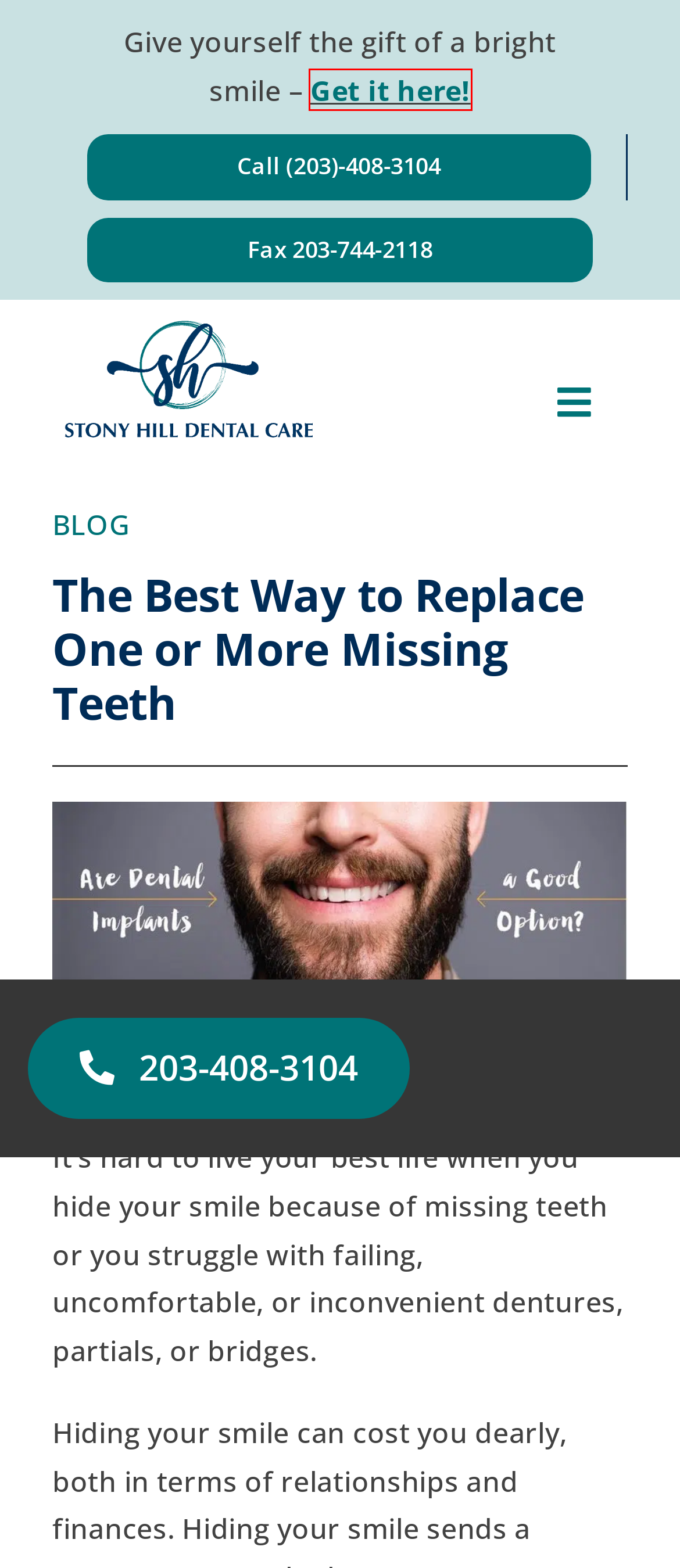You are looking at a screenshot of a webpage with a red bounding box around an element. Determine the best matching webpage description for the new webpage resulting from clicking the element in the red bounding box. Here are the descriptions:
A. Testimonials | Stony Hill Dental Care
B. Dental Crowns & Bridges in Bethel, CT | Stony Hill Dental Care
C. Dentures & Partials in Bethel, CT | Stony Hill Dental Care
D. Mini Dental Implants in Bethel | Stony Hill Dental Care
E. Uncategorized Archives | Stony Hill Dental Care
F. Contact Us | Dentist in Bethel, CT | Stony Hill Dental Care
G. About Us | Dentist in Bethel, CT | Stony Hill Dental Care
H. Dentist in Bethel CT | Stony Hill Dental Care

F